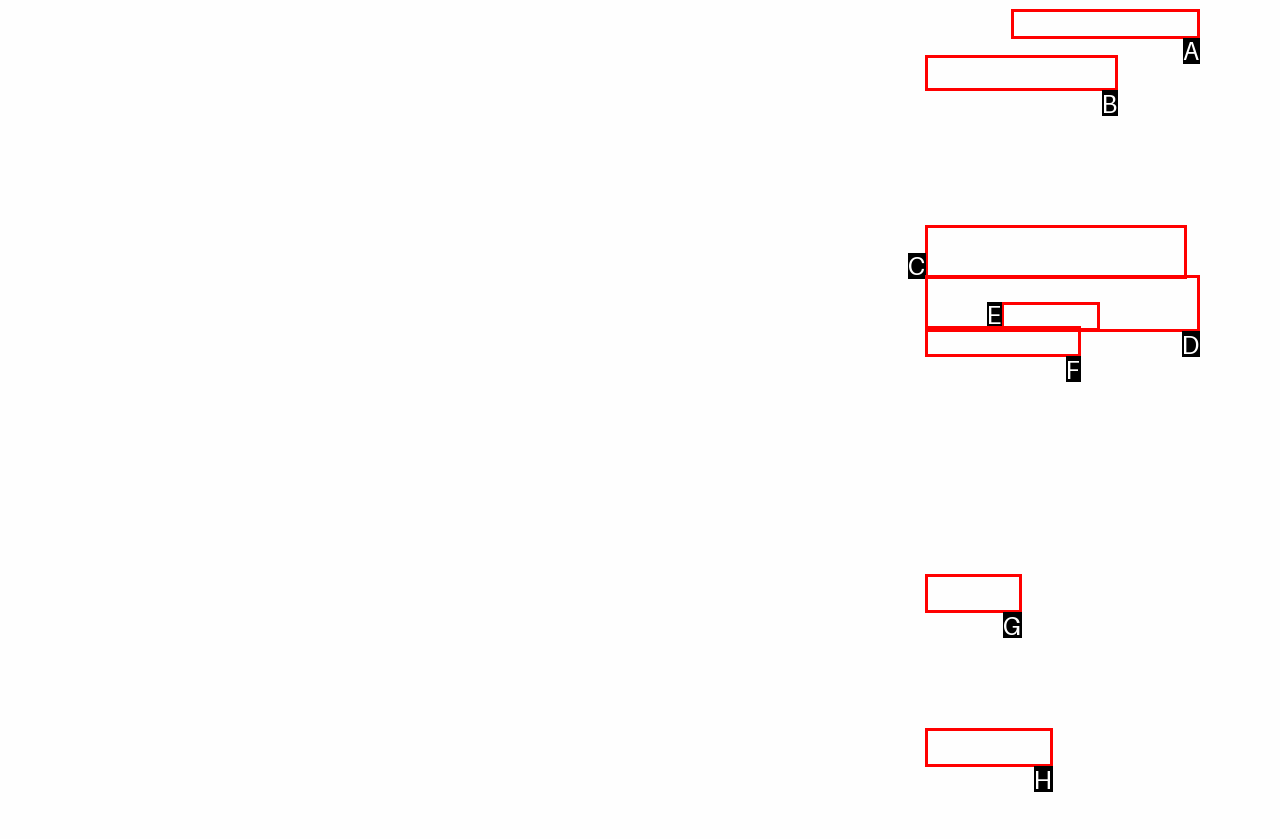Tell me which option I should click to complete the following task: Explore Canada Cannabis Answer with the option's letter from the given choices directly.

B